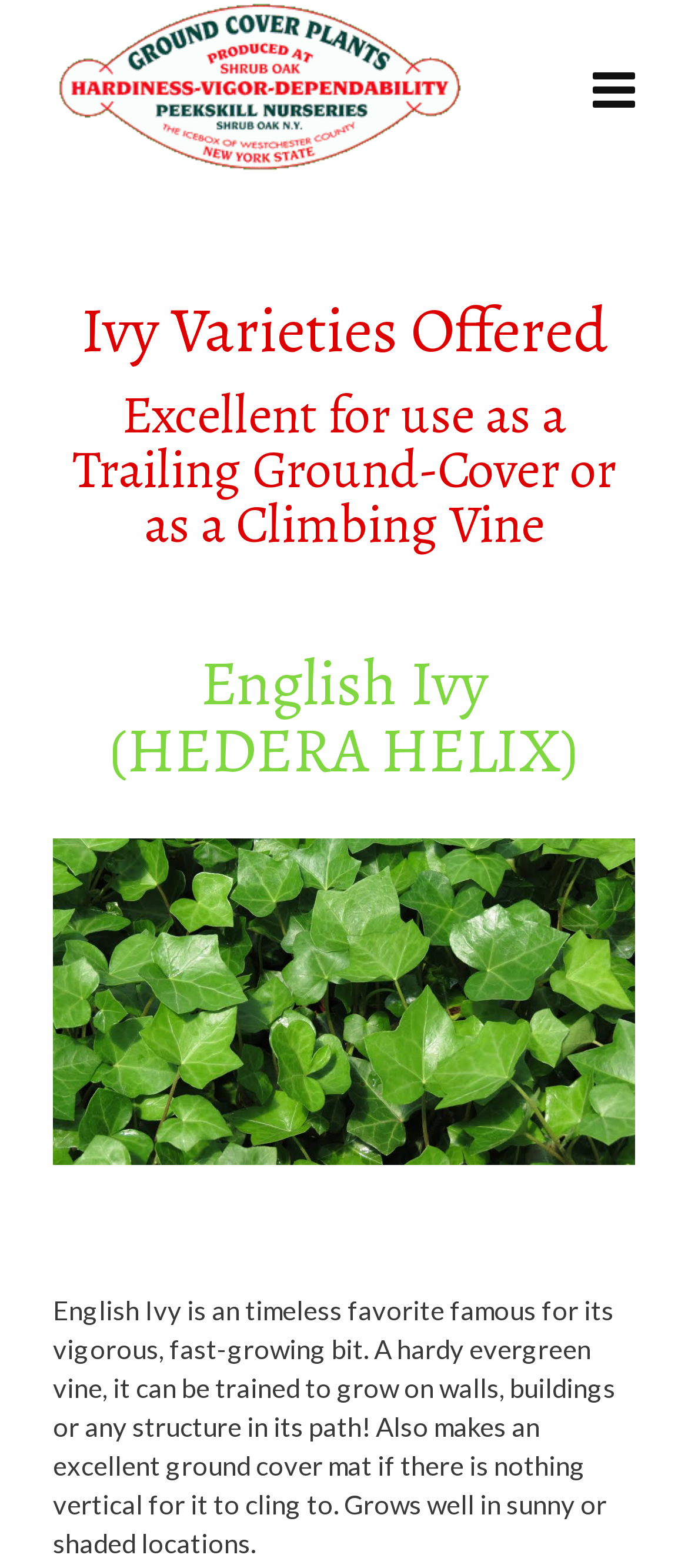Based on the element description: "alt="Peekskill Nurseries"", identify the UI element and provide its bounding box coordinates. Use four float numbers between 0 and 1, [left, top, right, bottom].

[0.077, 0.0, 0.678, 0.111]